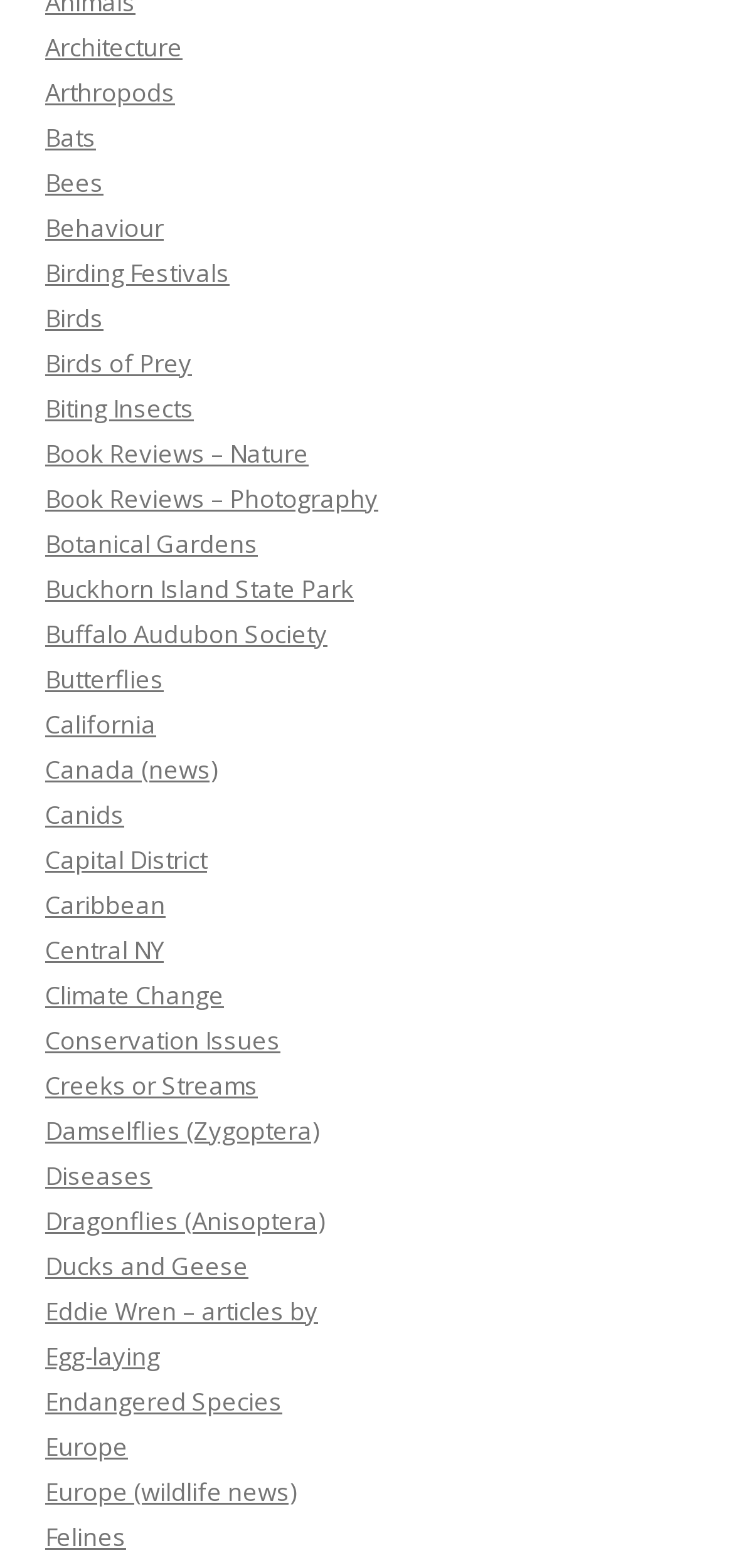Highlight the bounding box coordinates of the element that should be clicked to carry out the following instruction: "Explore the page about Birds". The coordinates must be given as four float numbers ranging from 0 to 1, i.e., [left, top, right, bottom].

[0.062, 0.192, 0.141, 0.213]